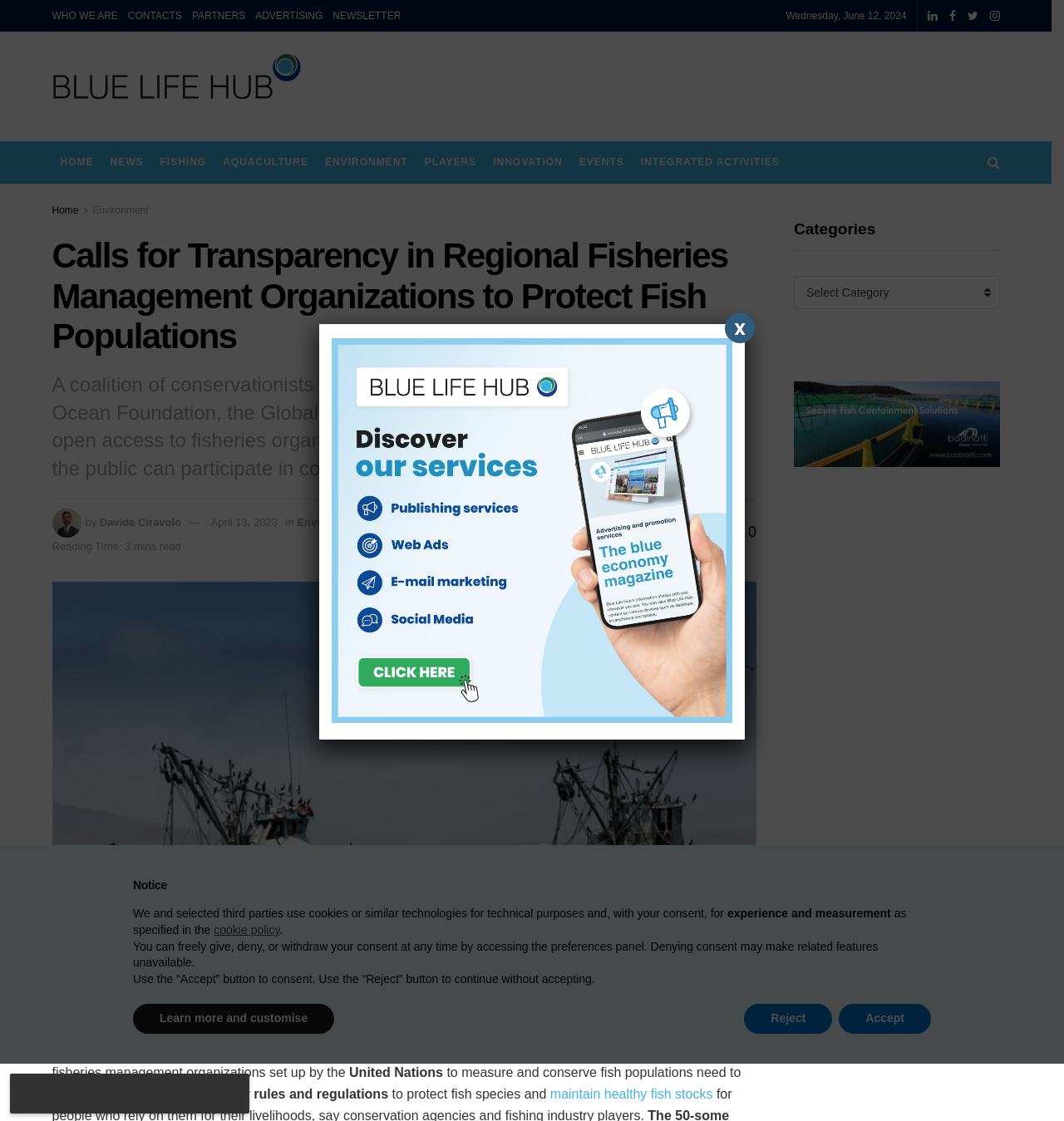Find the bounding box coordinates for the area you need to click to carry out the instruction: "Read the latest news". The coordinates should be four float numbers between 0 and 1, indicated as [left, top, right, bottom].

[0.537, 0.126, 0.594, 0.164]